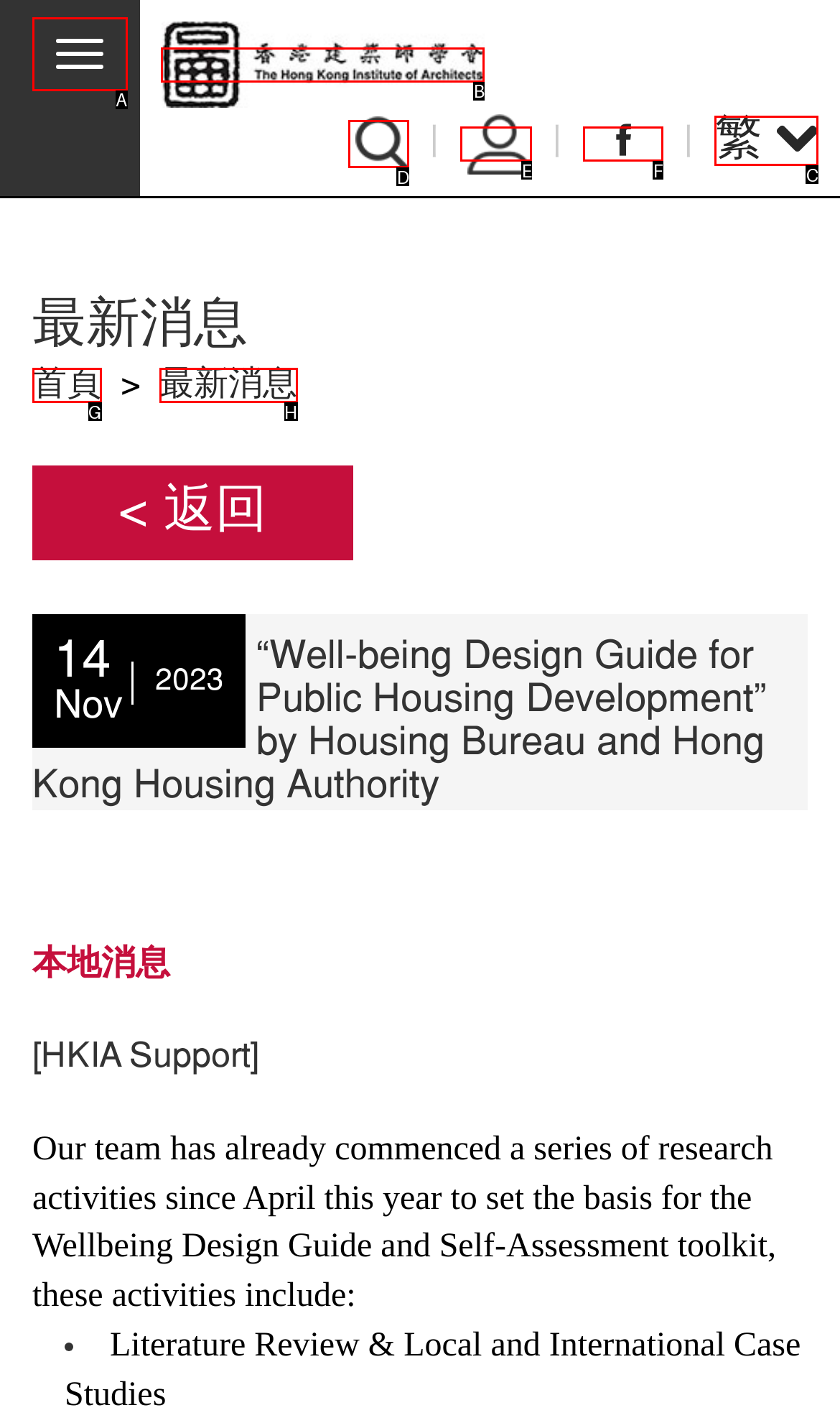Select the correct option based on the description: parent_node: 丨 丨 丨 繁
Answer directly with the option’s letter.

D